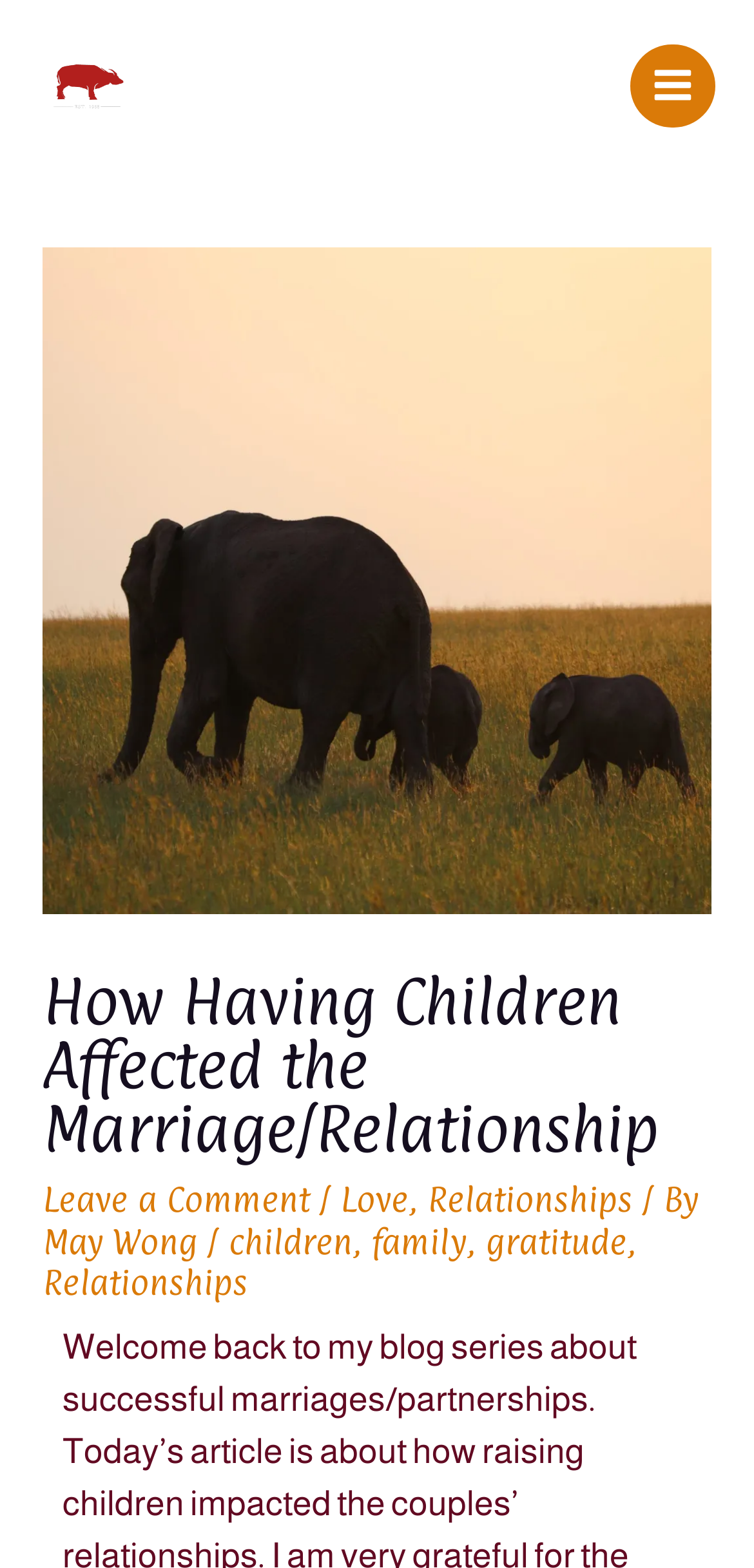Provide your answer in a single word or phrase: 
What are the related topics of the article?

Family, Gratitude